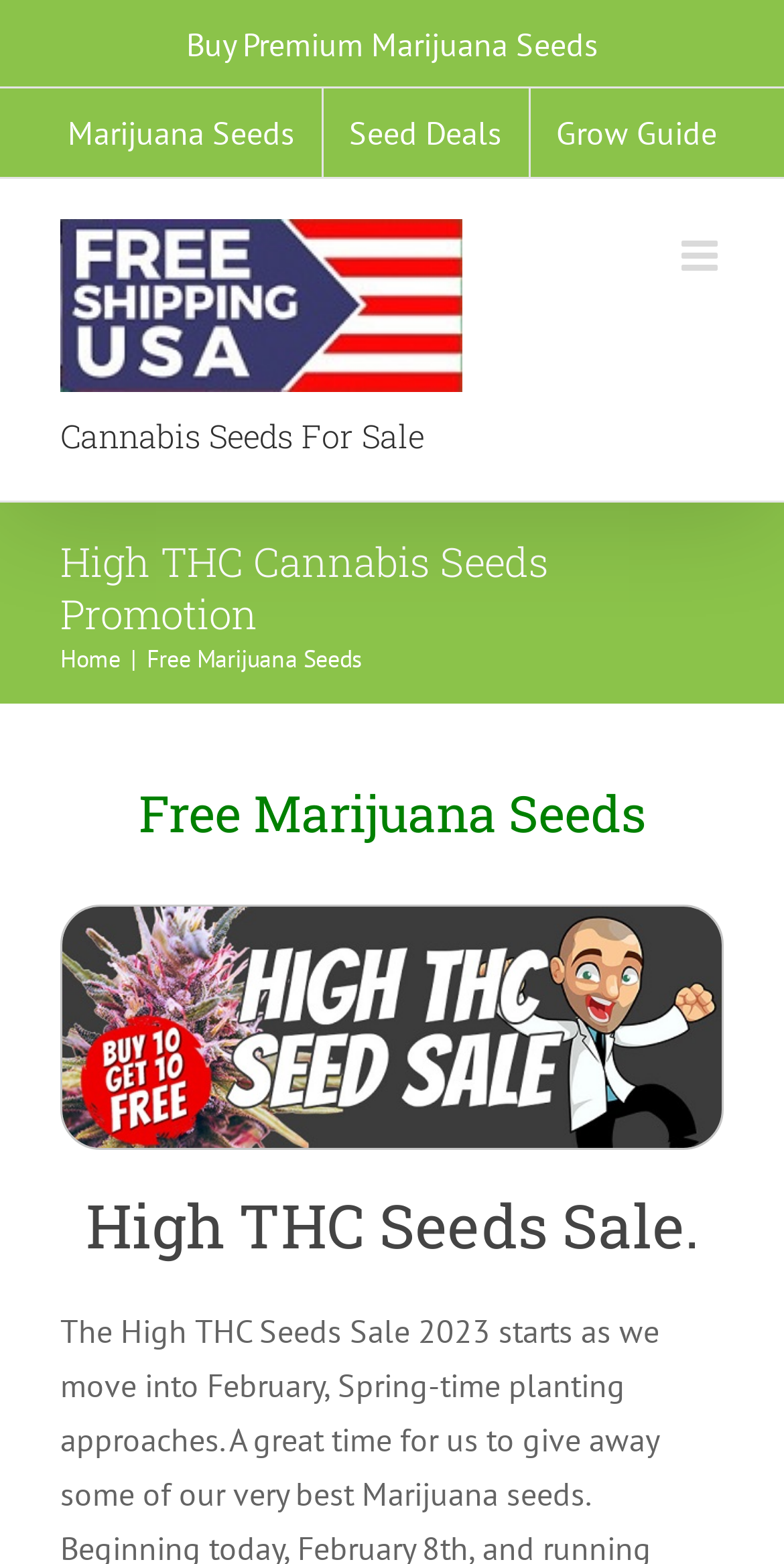Using the description: "Home", identify the bounding box of the corresponding UI element in the screenshot.

[0.077, 0.411, 0.154, 0.43]